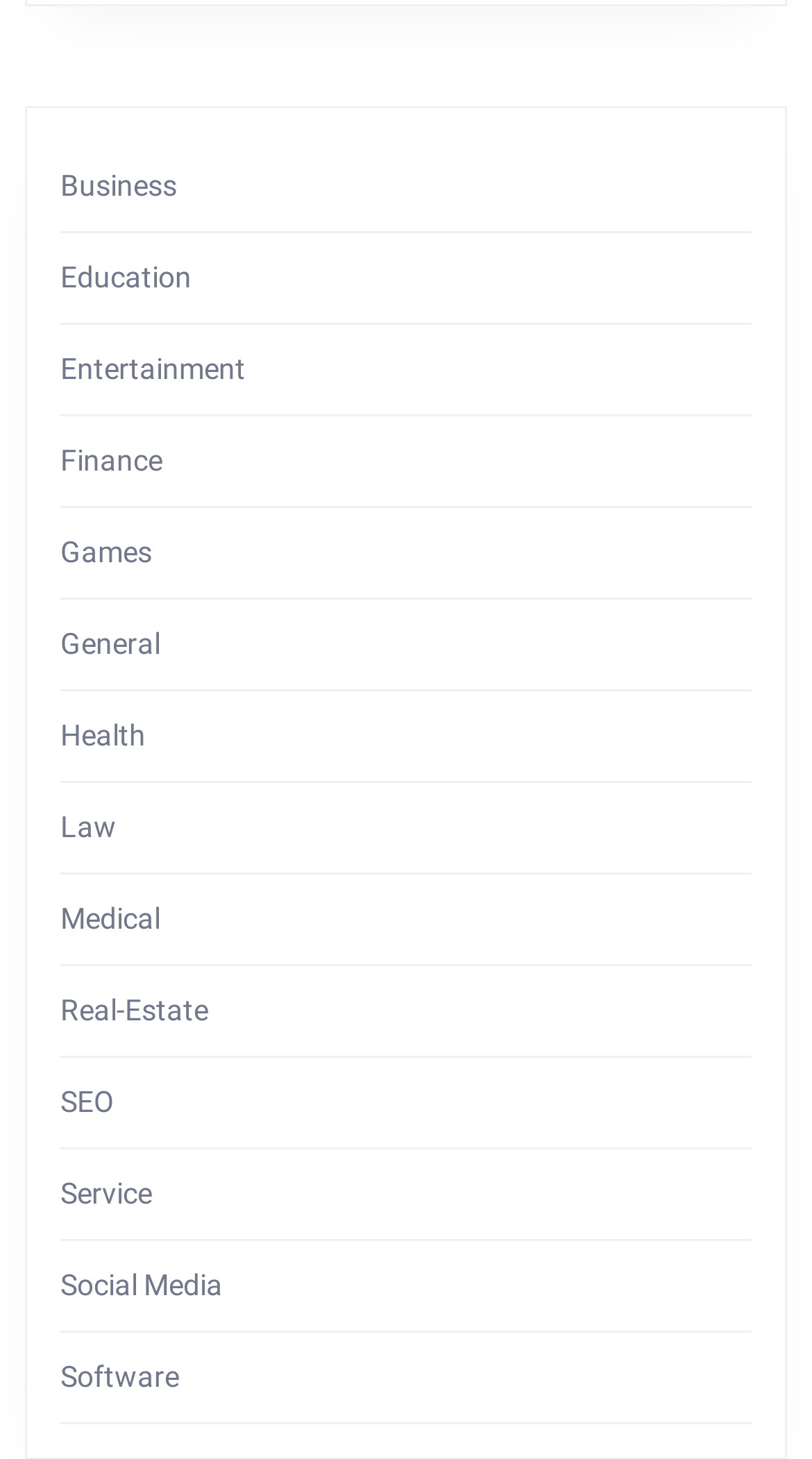Please specify the coordinates of the bounding box for the element that should be clicked to carry out this instruction: "Browse Finance". The coordinates must be four float numbers between 0 and 1, formatted as [left, top, right, bottom].

[0.074, 0.303, 0.2, 0.326]